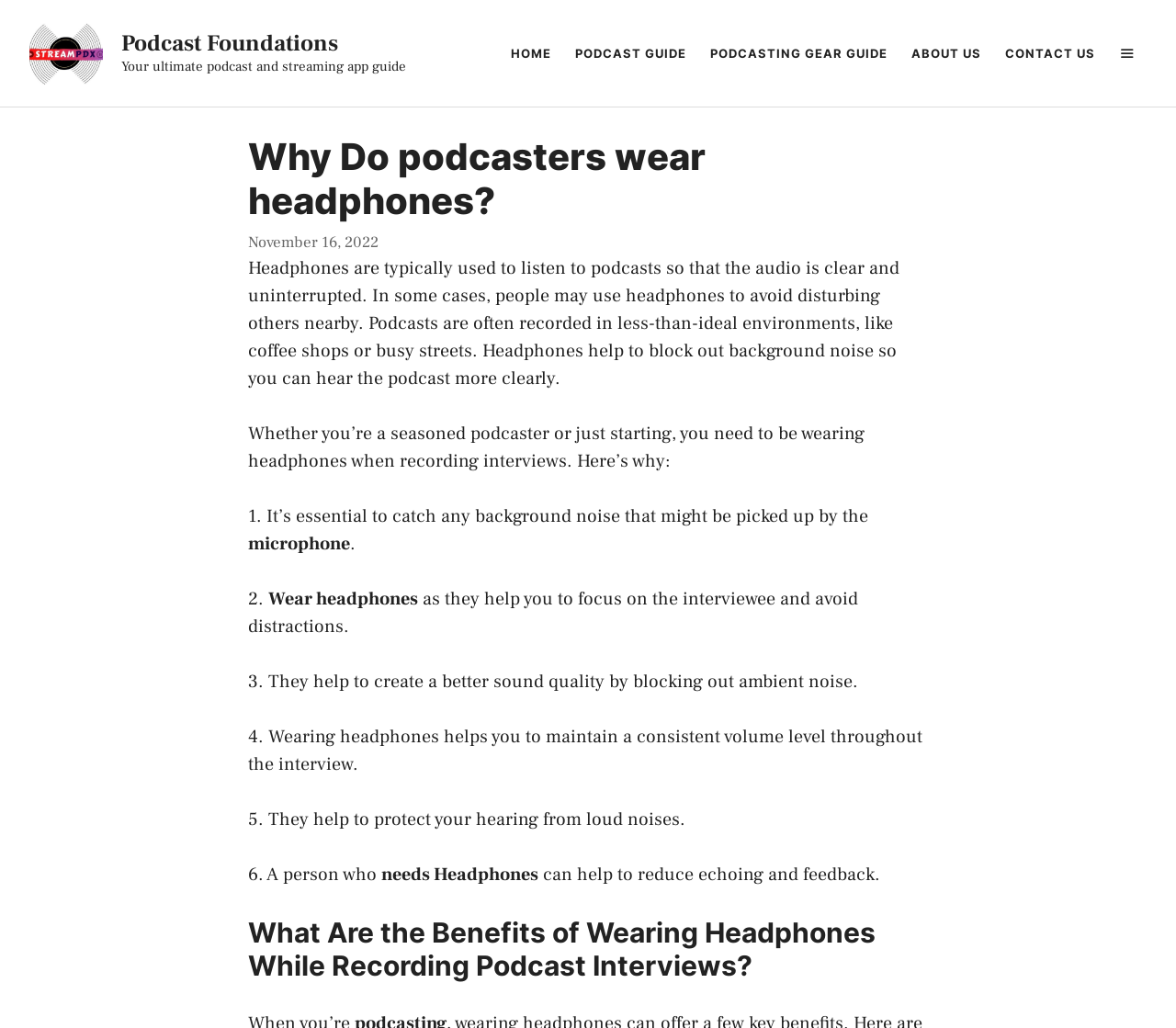Identify the bounding box coordinates for the UI element described as: "Home".

[0.424, 0.007, 0.479, 0.097]